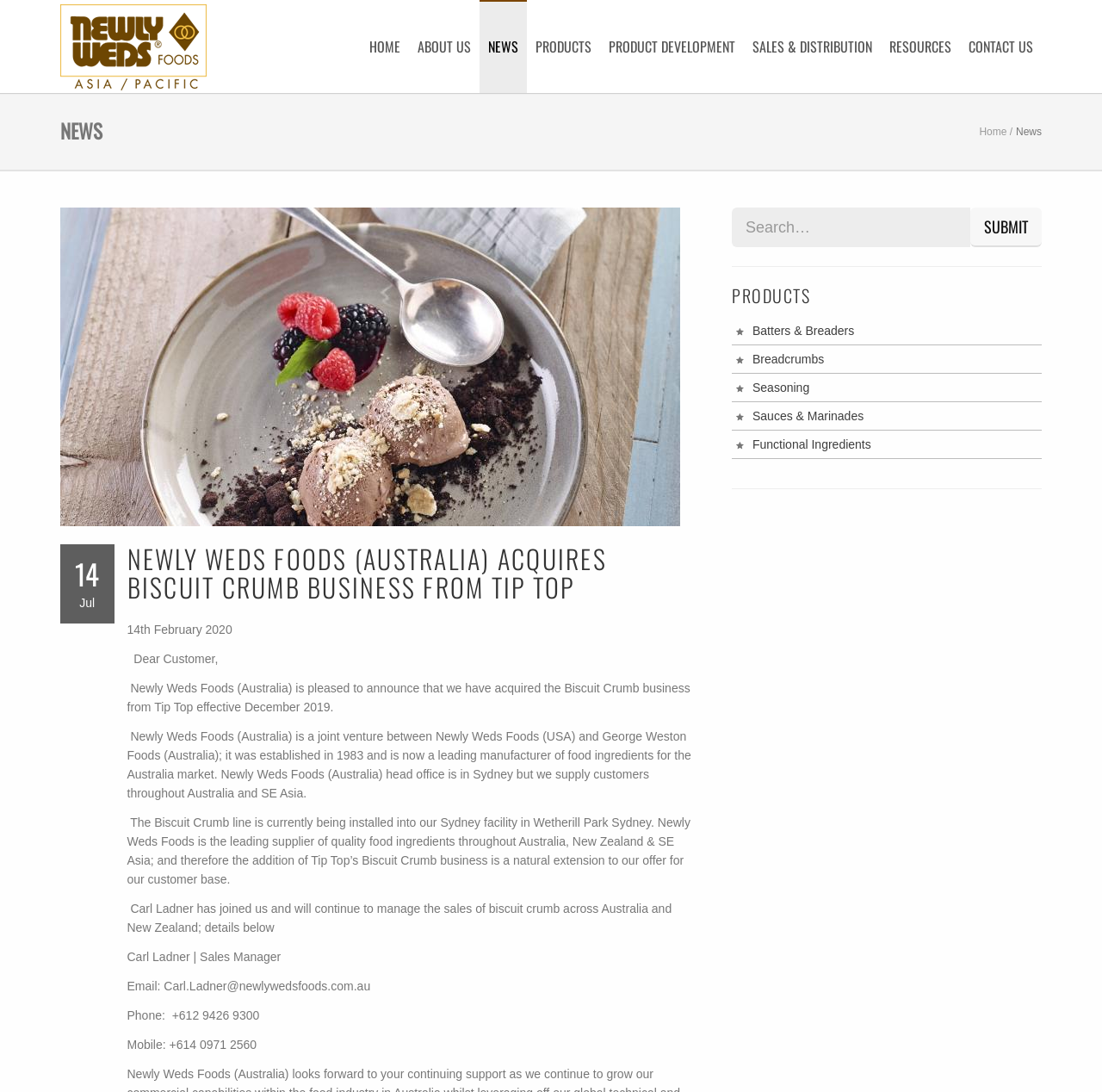Locate the bounding box coordinates of the element to click to perform the following action: 'Contact US'. The coordinates should be given as four float values between 0 and 1, in the form of [left, top, right, bottom].

[0.871, 0.0, 0.945, 0.085]